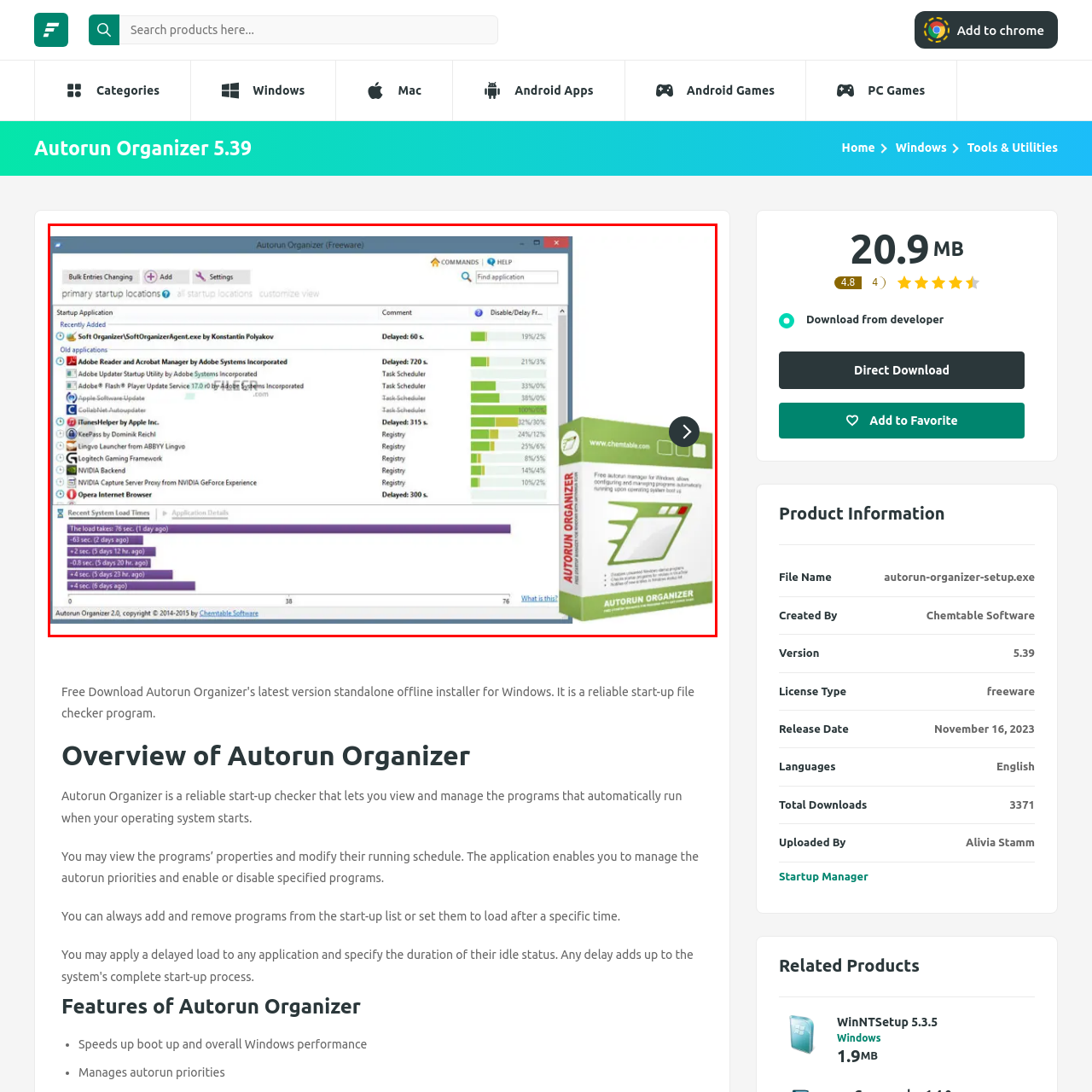What is the purpose of the graphical representation on the right side?
Direct your attention to the area of the image outlined in red and provide a detailed response based on the visual information available.

The caption explains that the graphical representation on the right side indicates the proportion of delayed time for each application, which helps users identify which startup programs may impact boot performance.